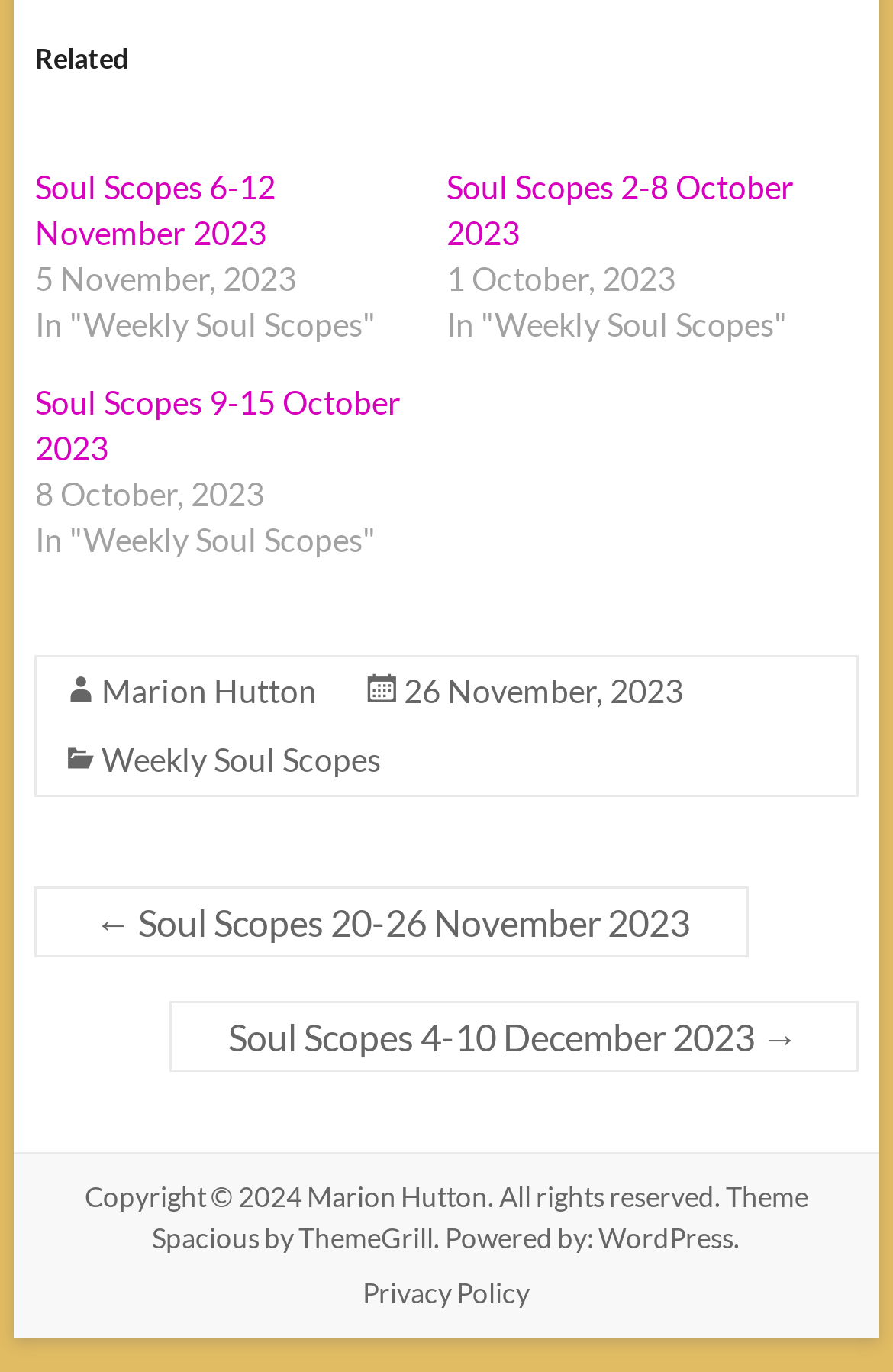What is the platform used to power the website?
Kindly offer a comprehensive and detailed response to the question.

The platform used to power the website is WordPress, which can be found in the footer section as a link 'WordPress' with a description 'Powered by'.